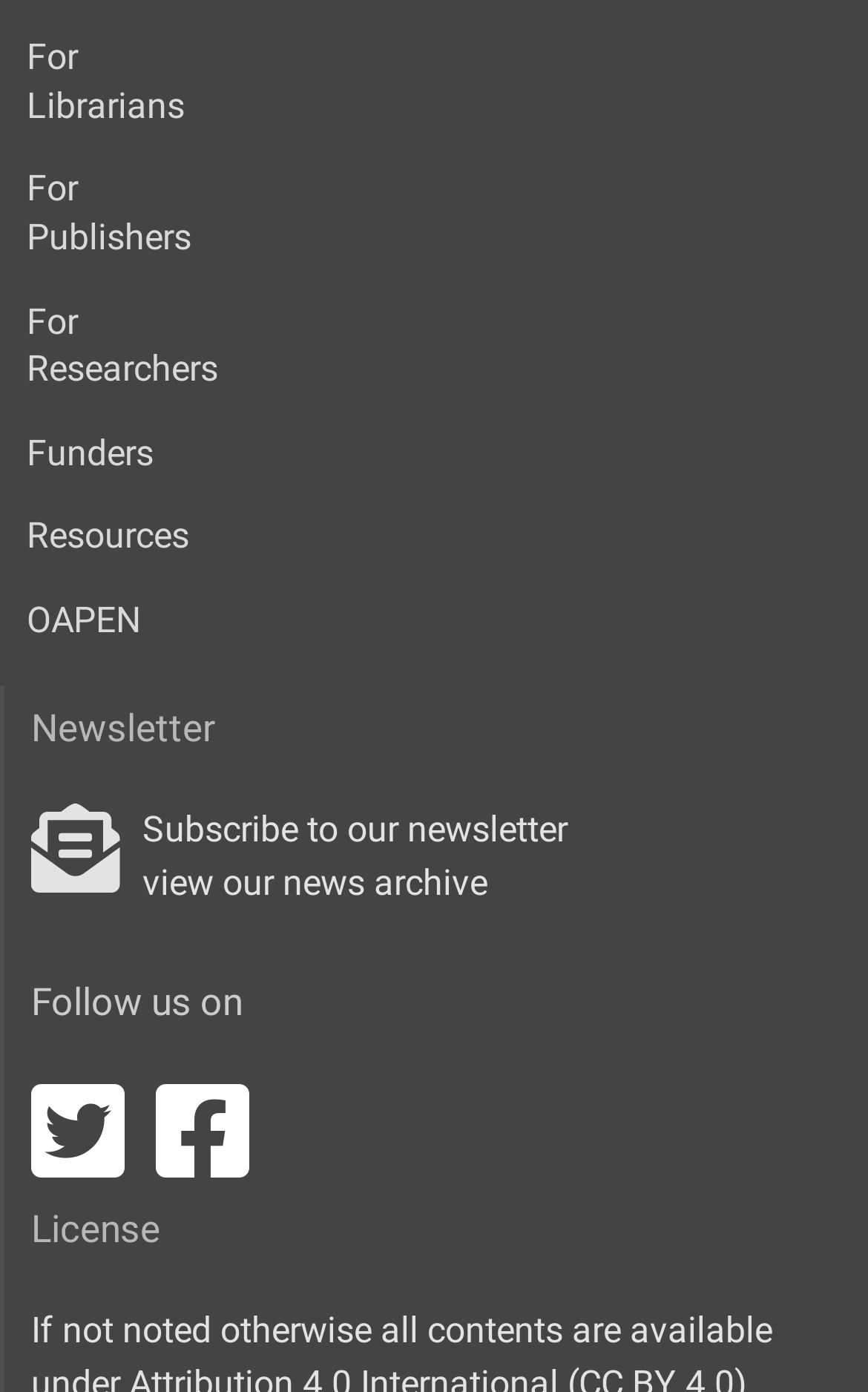Identify the bounding box coordinates of the region I need to click to complete this instruction: "Click on For Librarians".

[0.0, 0.011, 0.214, 0.106]